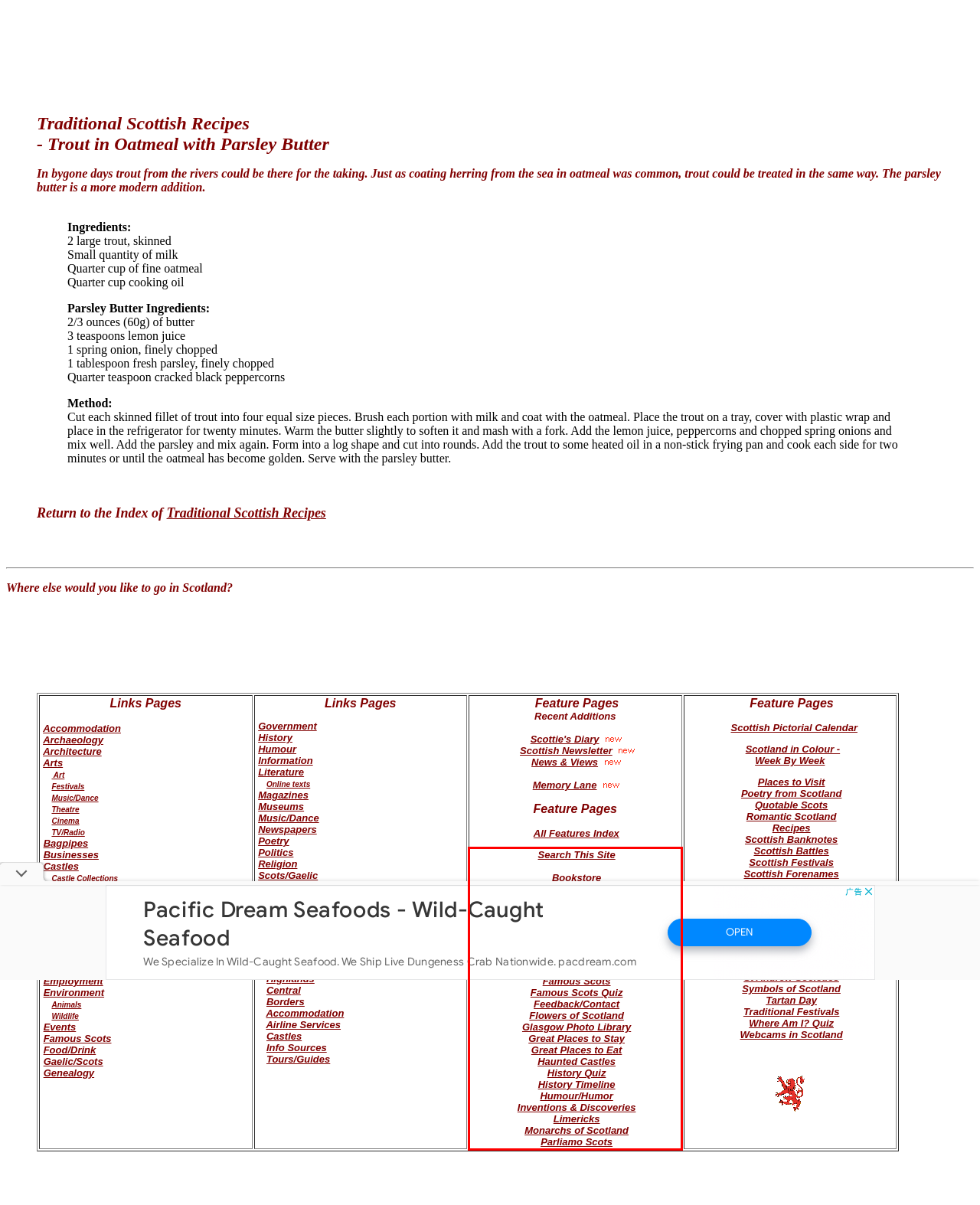Given a screenshot of a webpage with a red bounding box, please identify and retrieve the text inside the red rectangle.

Search This Site Bookstore Butterflies of Scotland Castle Photo Library Clan/Family Histories Castles To Stay In Desktop Graphics Did You Know? Edinburgh Photos Family Tree Research Famous Scots Famous Scots Quiz Feedback/Contact Flowers of Scotland Glasgow Photo Library Great Places to Stay Great Places to Eat Haunted Castles History Quiz History Timeline Humour/Humor Inventions & Discoveries Limericks Monarchs of Scotland Parliamo Scots